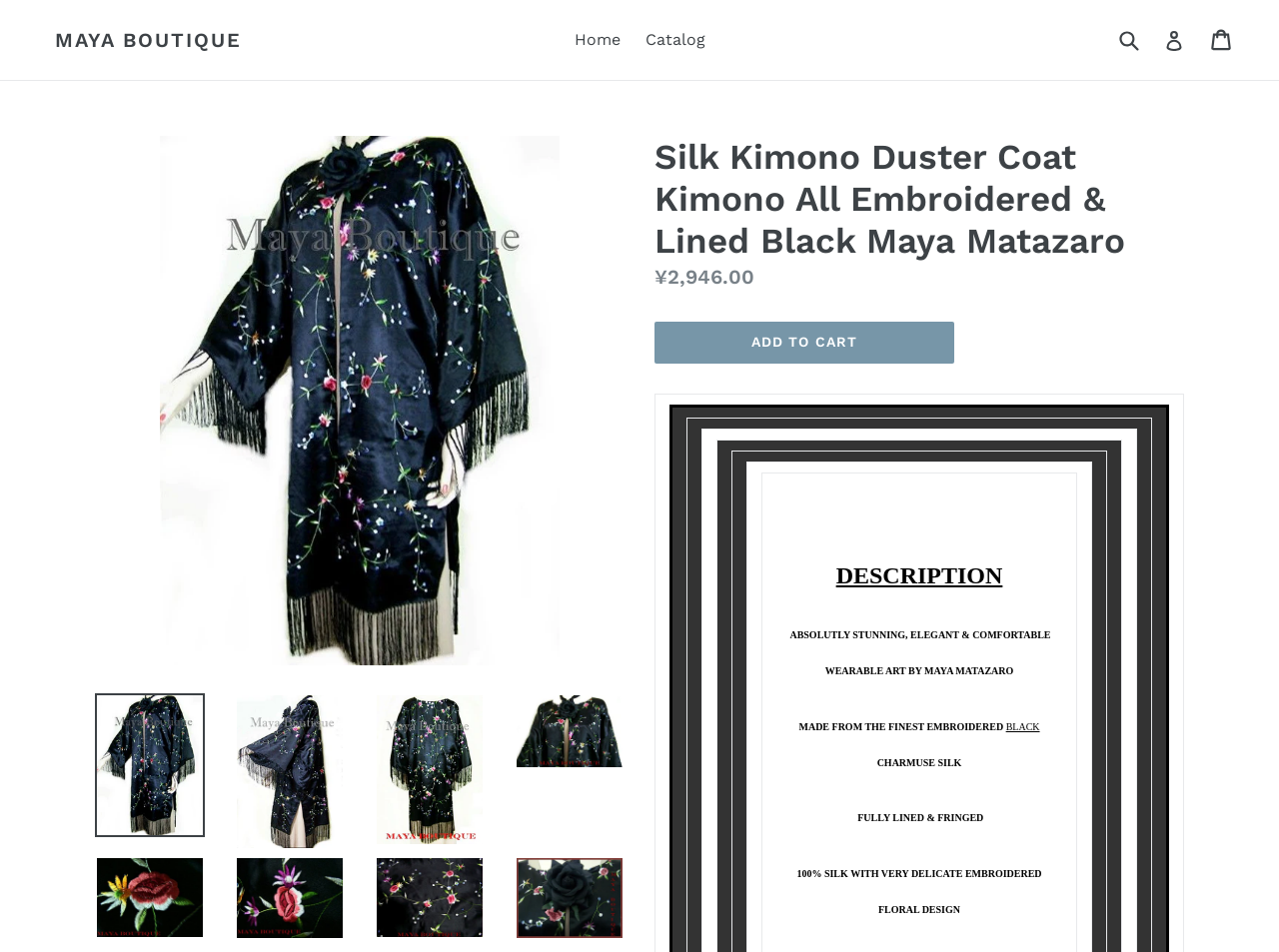Specify the bounding box coordinates (top-left x, top-left y, bottom-right x, bottom-right y) of the UI element in the screenshot that matches this description: Add to cart

[0.512, 0.338, 0.746, 0.382]